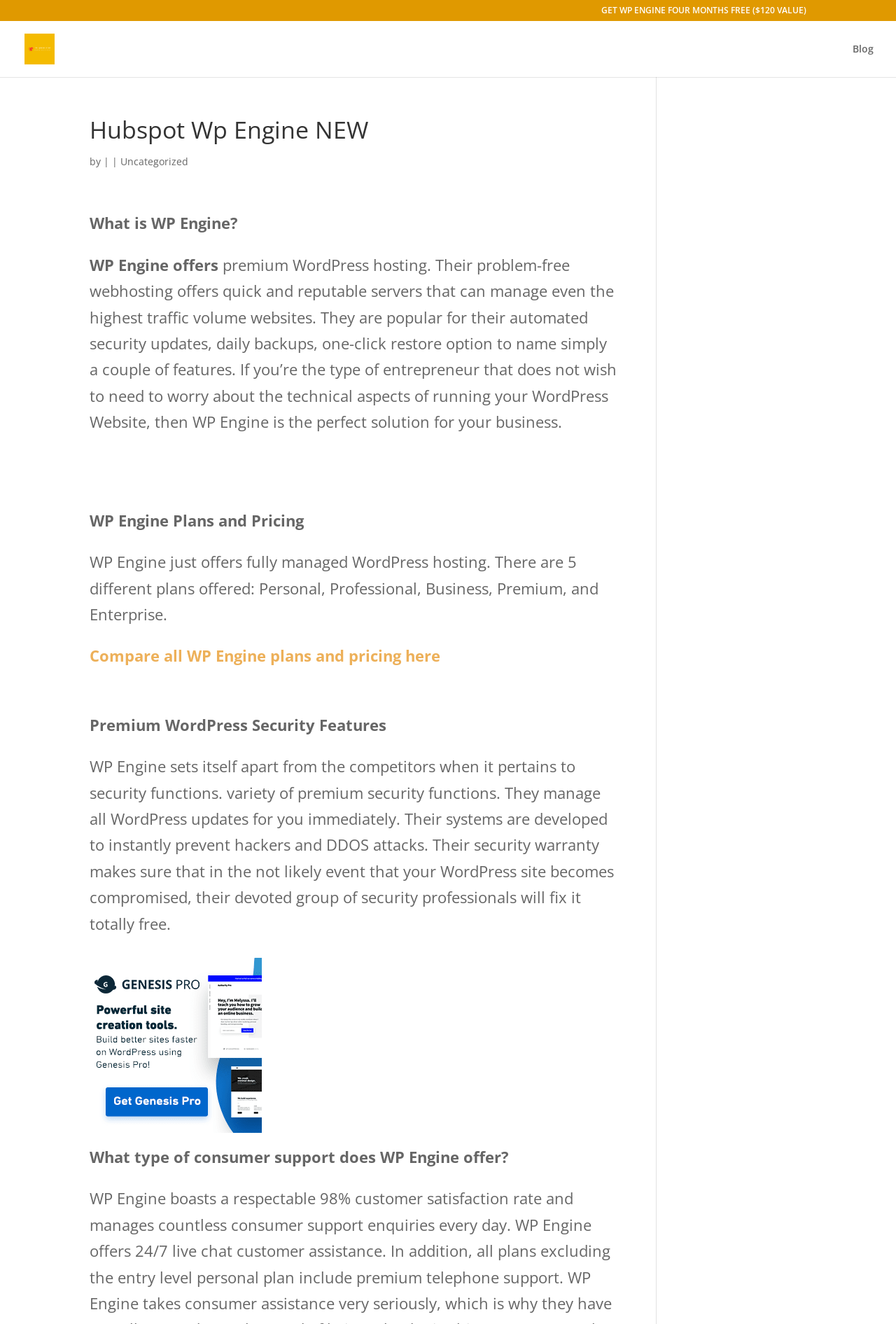Provide the text content of the webpage's main heading.

Hubspot Wp Engine NEW